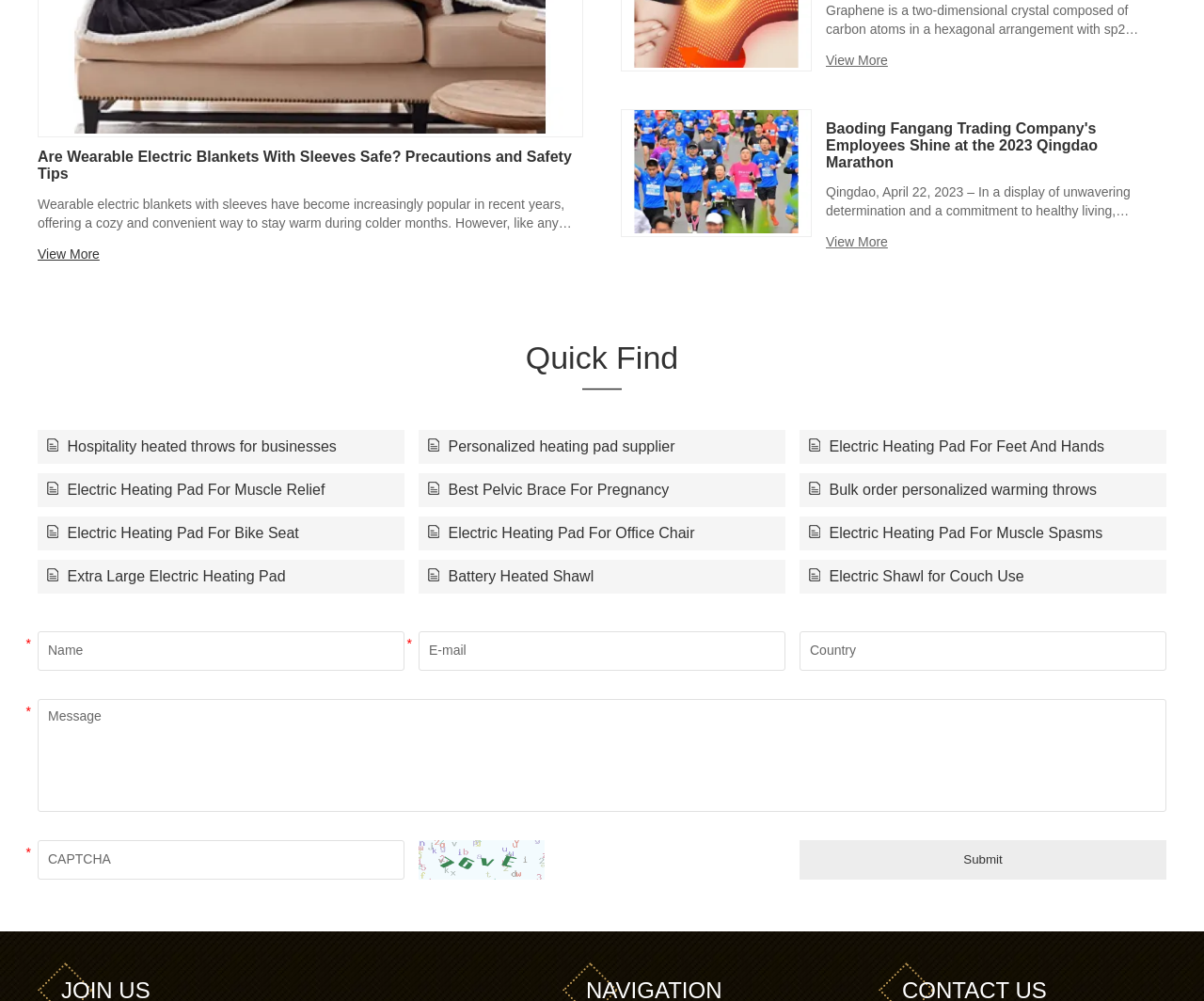What is the purpose of the 'Quick Find' section?
Please provide a single word or phrase as your answer based on the image.

To find specific tags